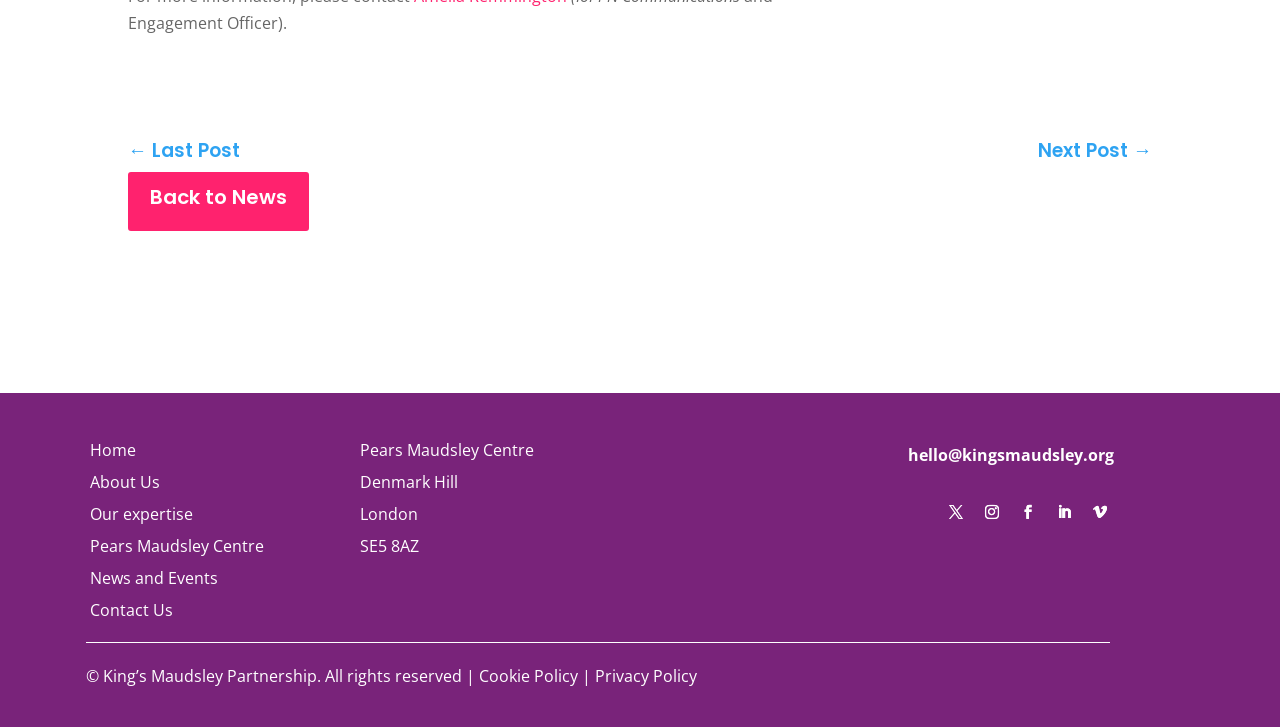How can you contact the organization?
Offer a detailed and full explanation in response to the question.

I found the contact email of the organization by looking at the middle section of the webpage, where it lists the email address as 'hello@kingsmaudsley.org'.